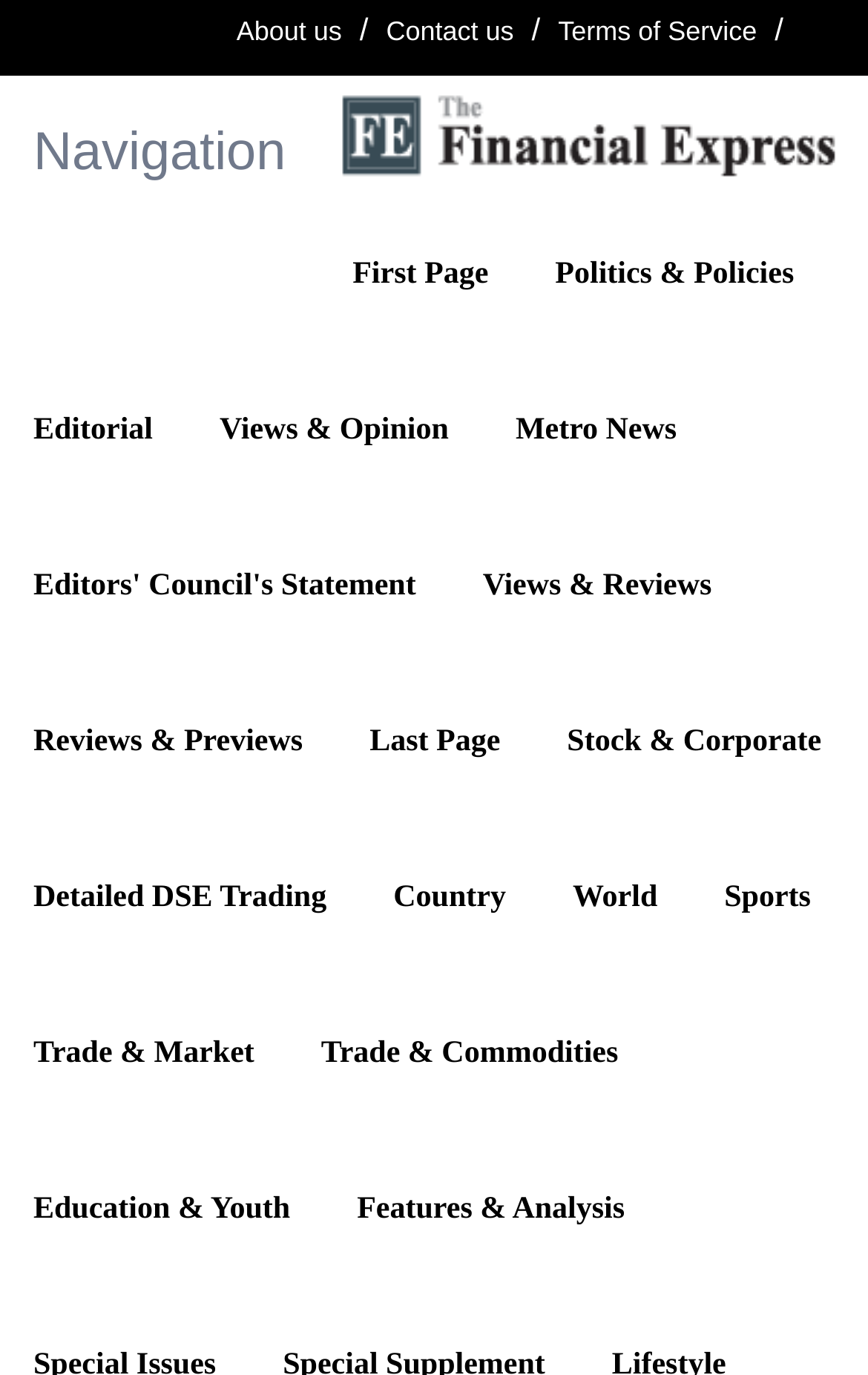Find and specify the bounding box coordinates that correspond to the clickable region for the instruction: "read editorial articles".

[0.0, 0.258, 0.215, 0.372]